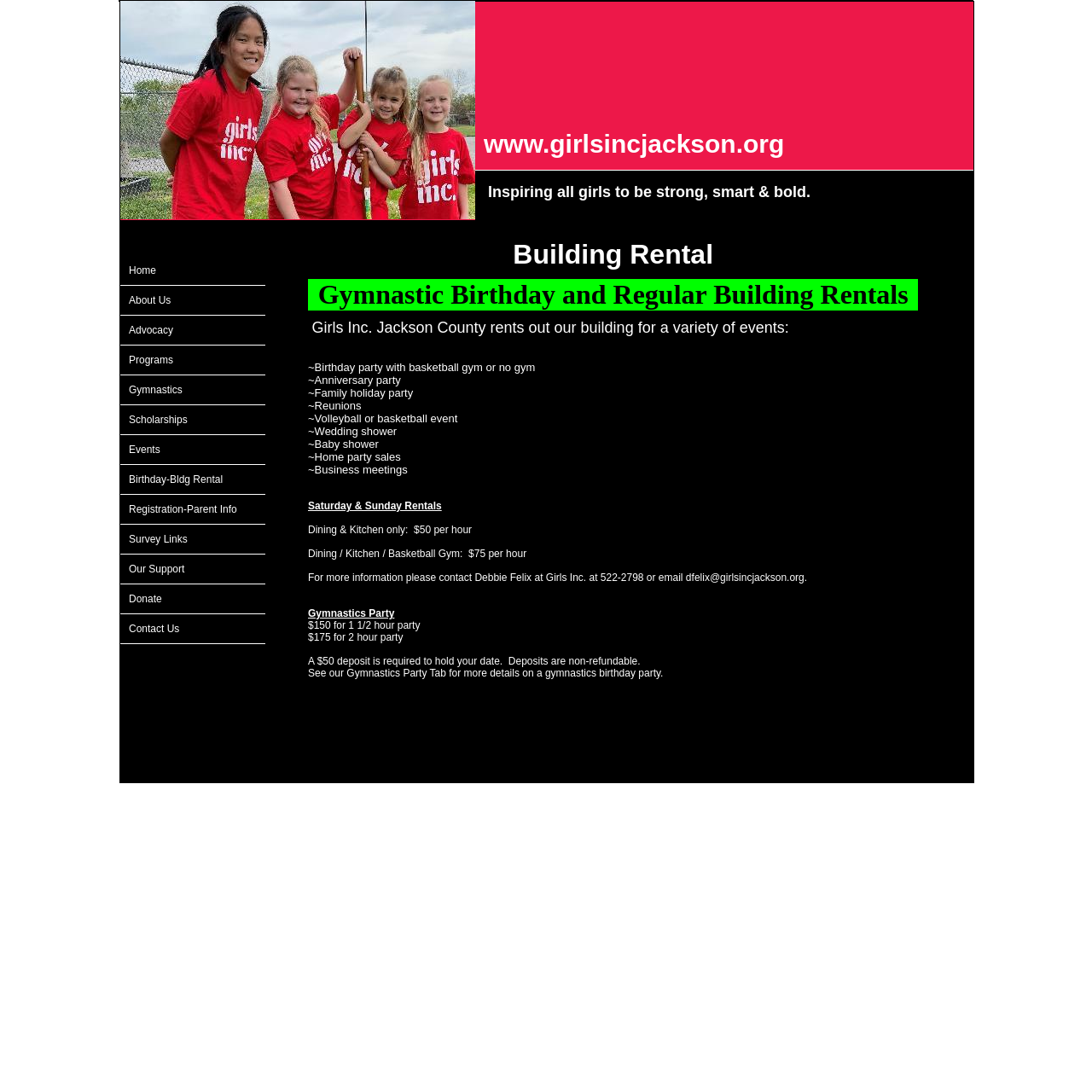Please answer the following question using a single word or phrase: 
Who should be contacted for more information about building rentals?

Debbie Felix